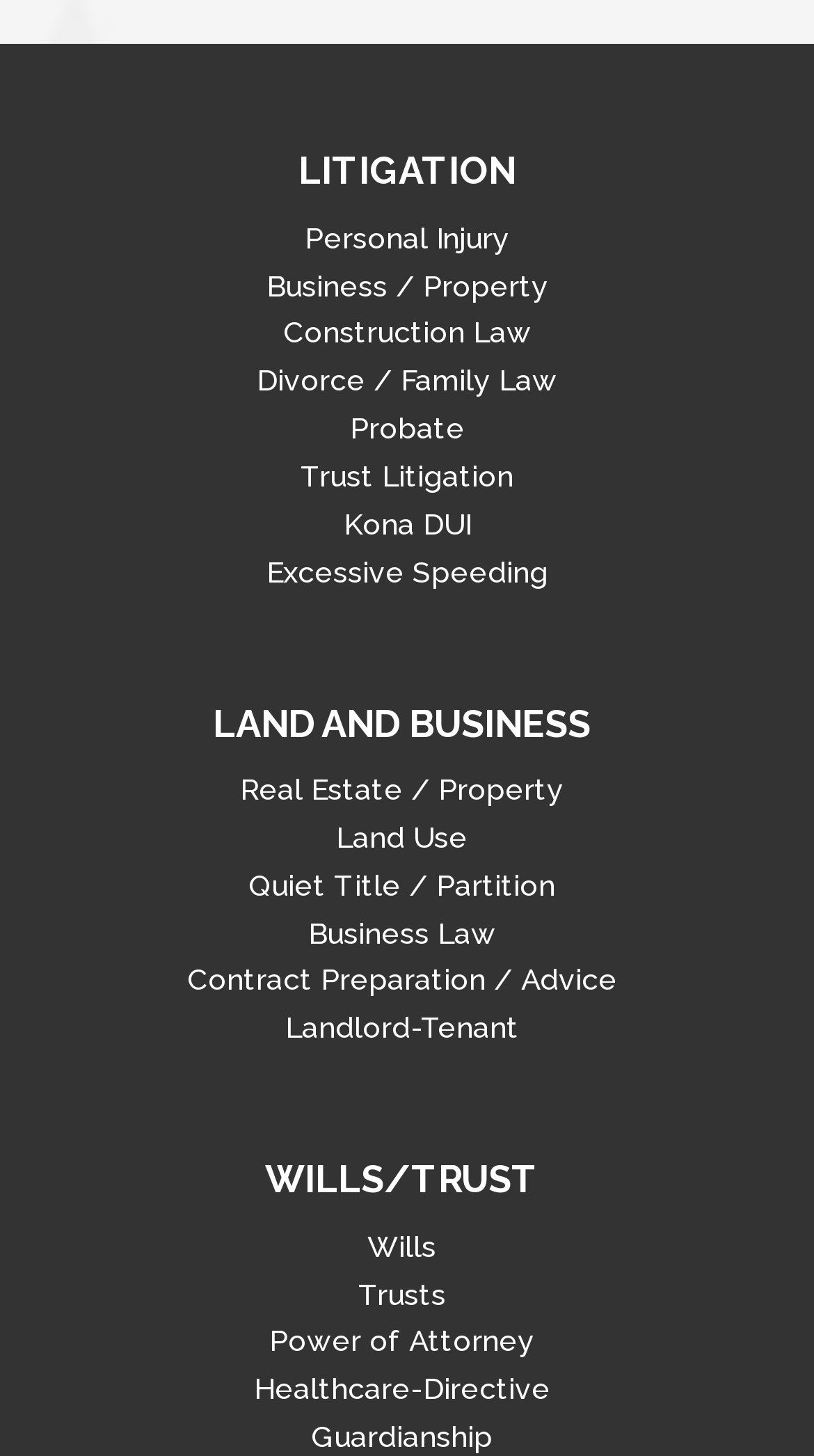Please identify the bounding box coordinates of the element's region that needs to be clicked to fulfill the following instruction: "Click on Litigation". The bounding box coordinates should consist of four float numbers between 0 and 1, i.e., [left, top, right, bottom].

[0.367, 0.102, 0.633, 0.132]